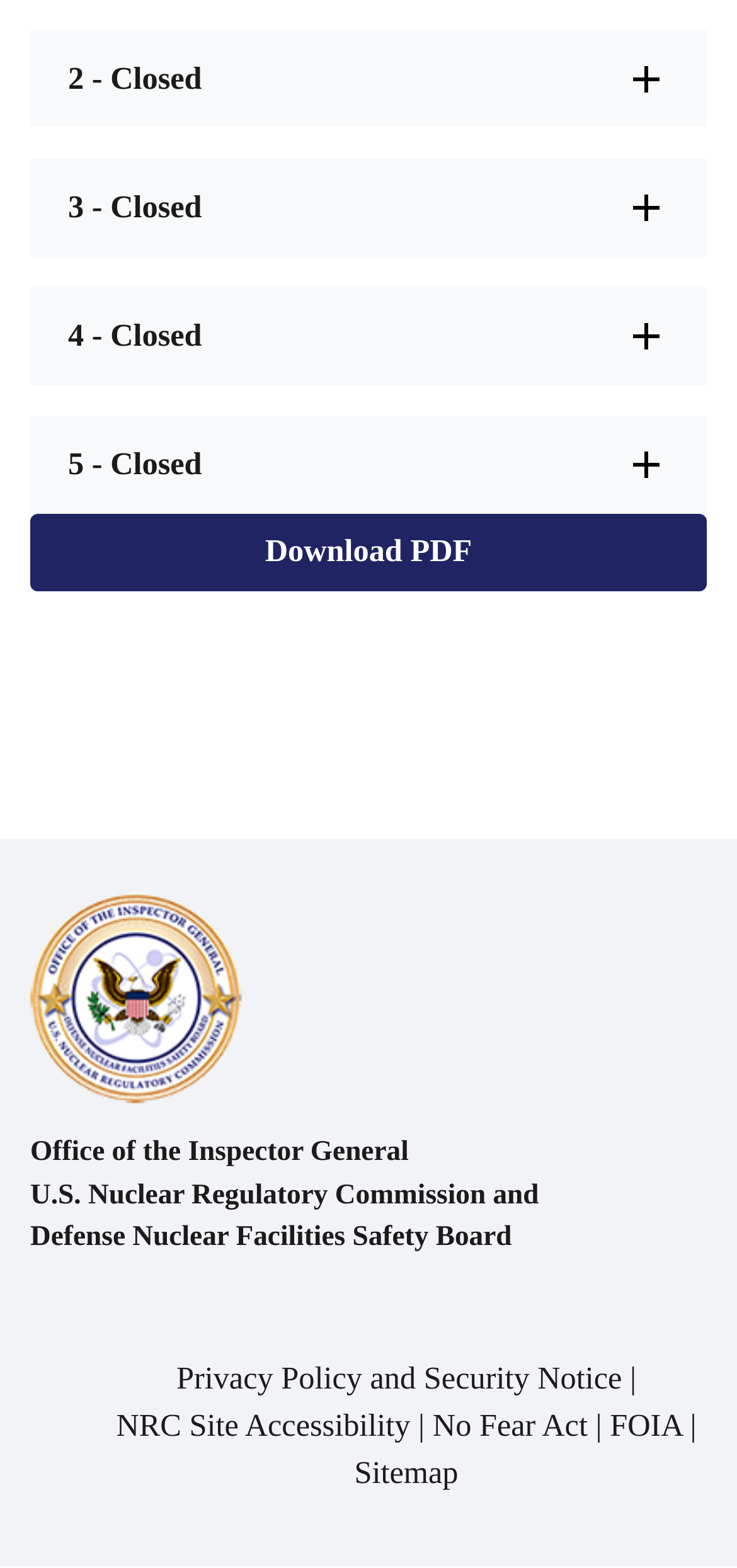Highlight the bounding box coordinates of the element that should be clicked to carry out the following instruction: "Zoom in the product image". The coordinates must be given as four float numbers ranging from 0 to 1, i.e., [left, top, right, bottom].

None